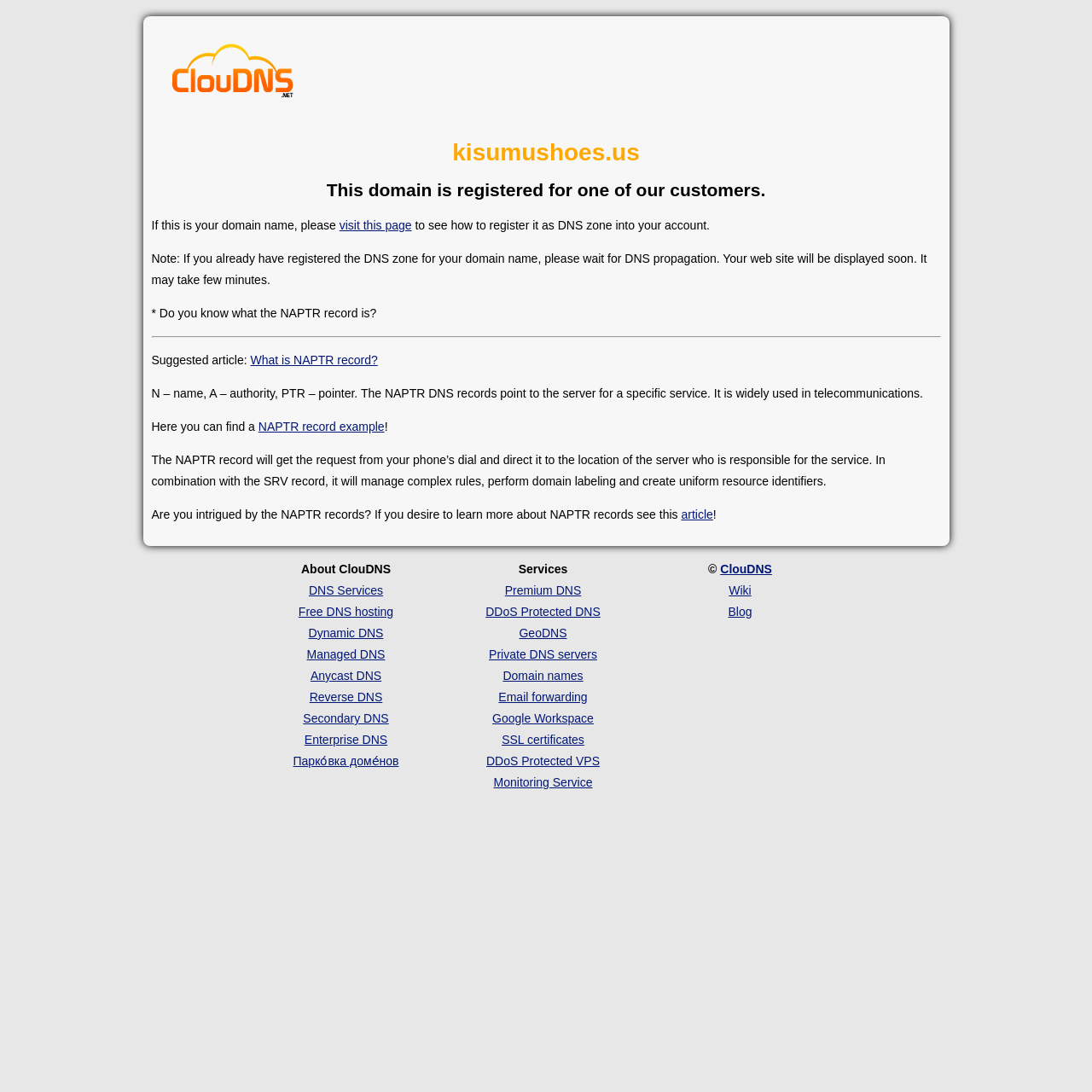Identify the bounding box coordinates of the clickable region required to complete the instruction: "read about What is NAPTR record?". The coordinates should be given as four float numbers within the range of 0 and 1, i.e., [left, top, right, bottom].

[0.229, 0.323, 0.346, 0.336]